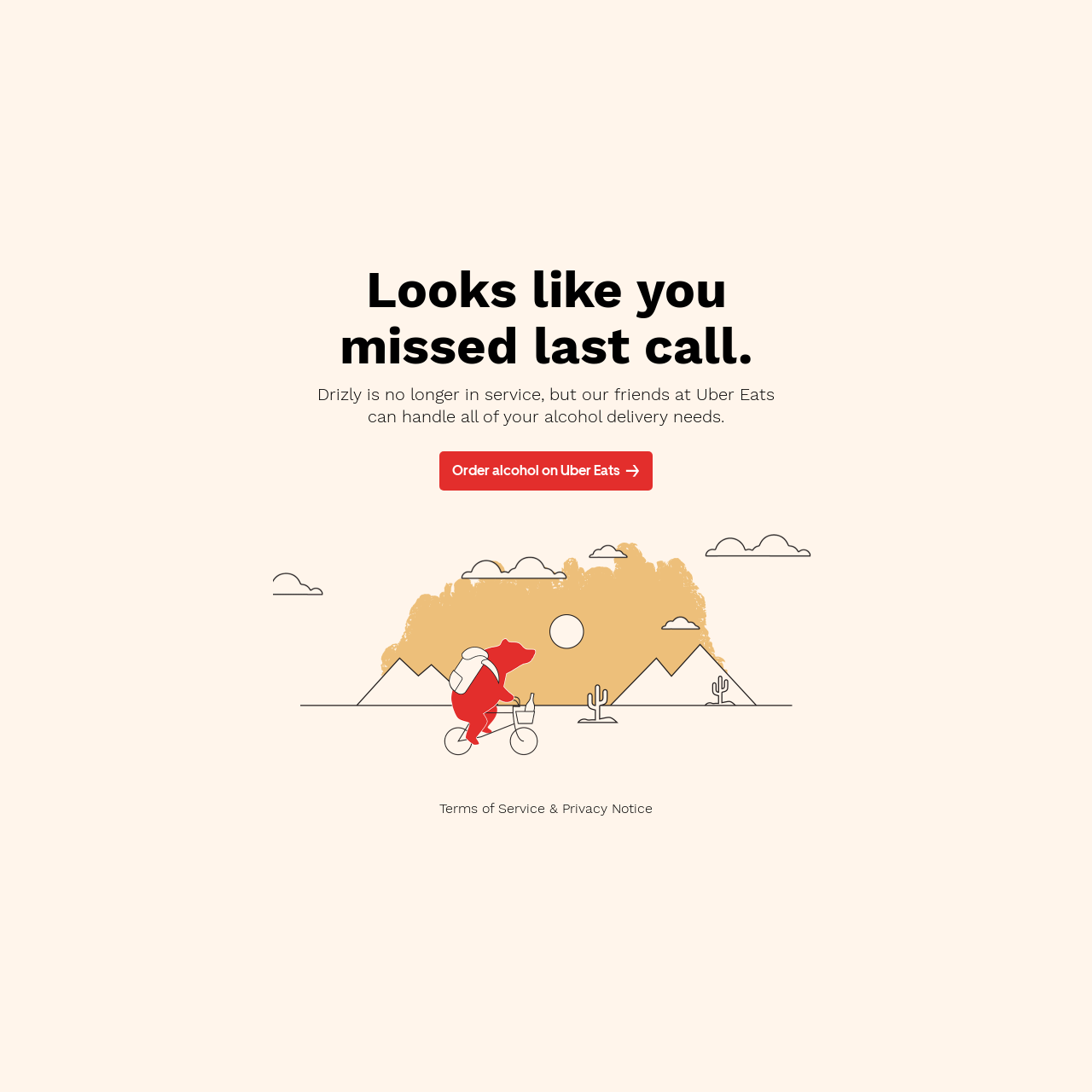Given the element description "Contact Us", identify the bounding box of the corresponding UI element.

None